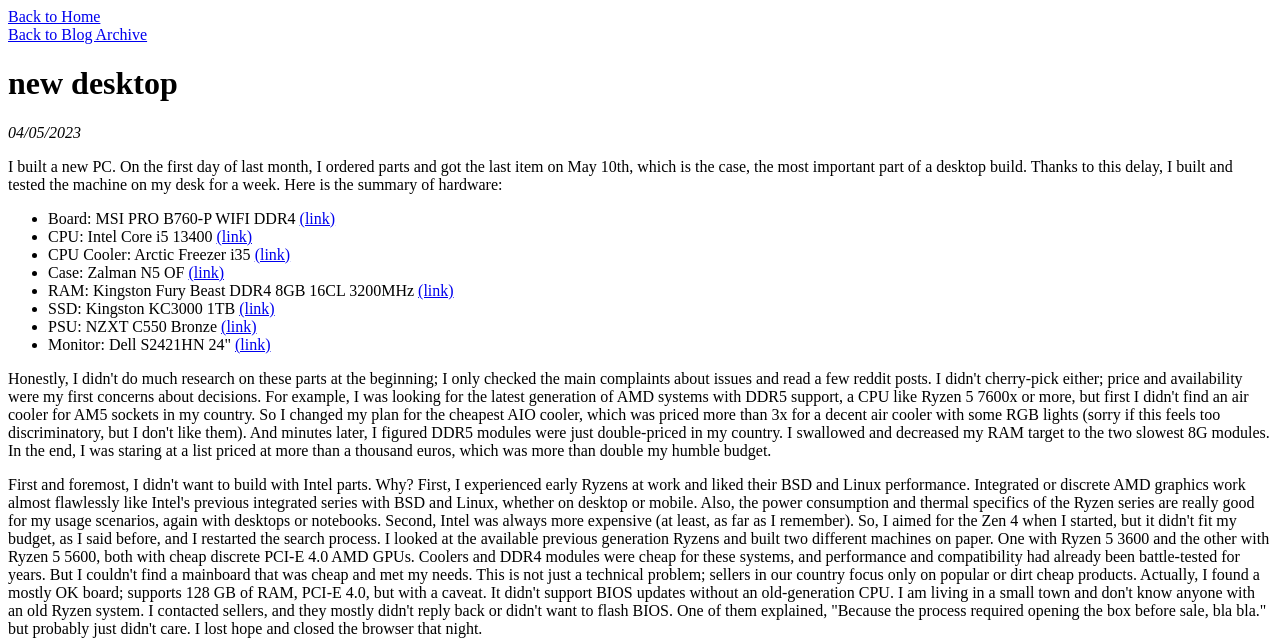Identify the bounding box coordinates of the clickable region required to complete the instruction: "Click 'Back to Blog Archive'". The coordinates should be given as four float numbers within the range of 0 and 1, i.e., [left, top, right, bottom].

[0.006, 0.04, 0.115, 0.067]